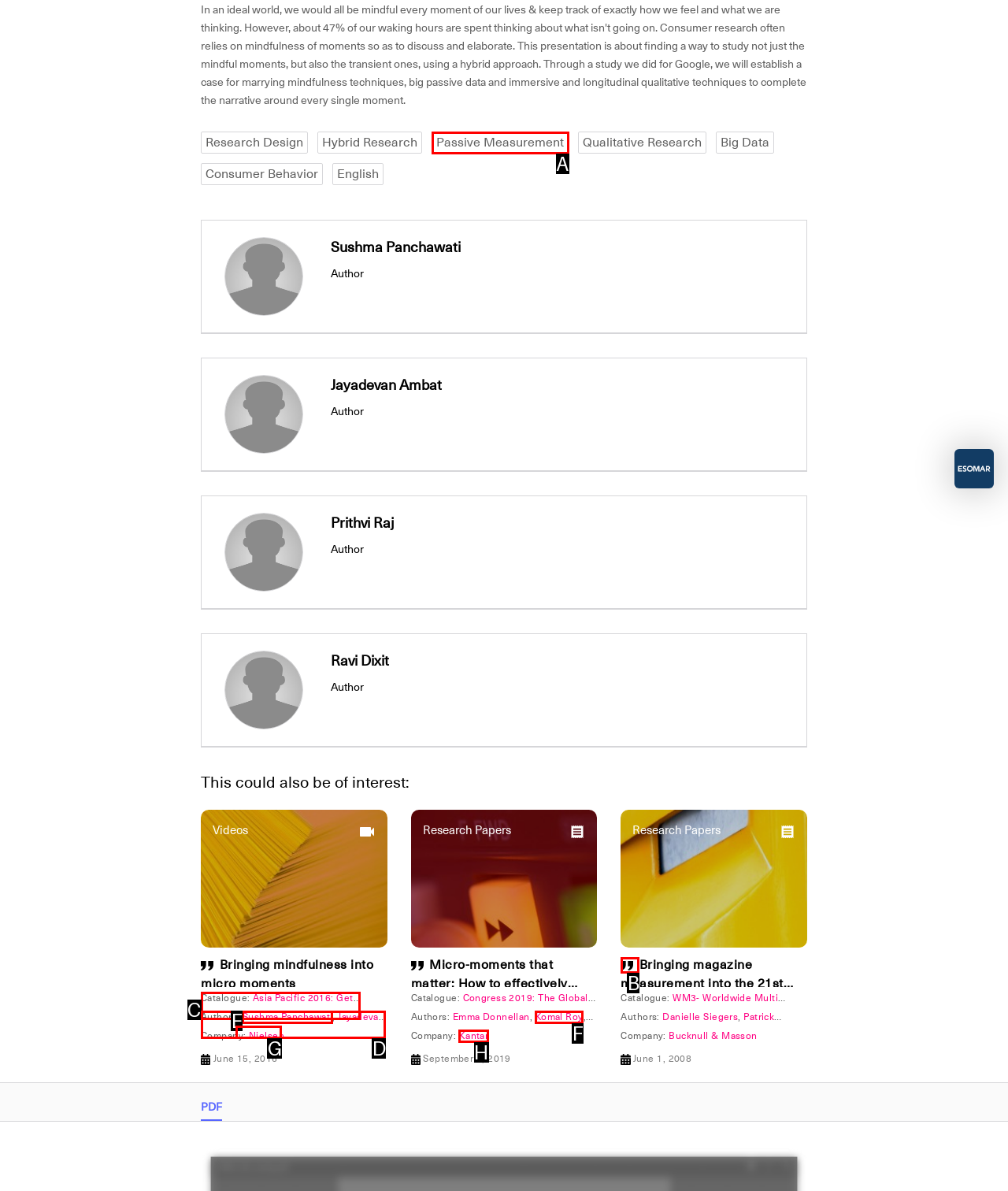Based on the description: Kantar, identify the matching HTML element. Reply with the letter of the correct option directly.

H